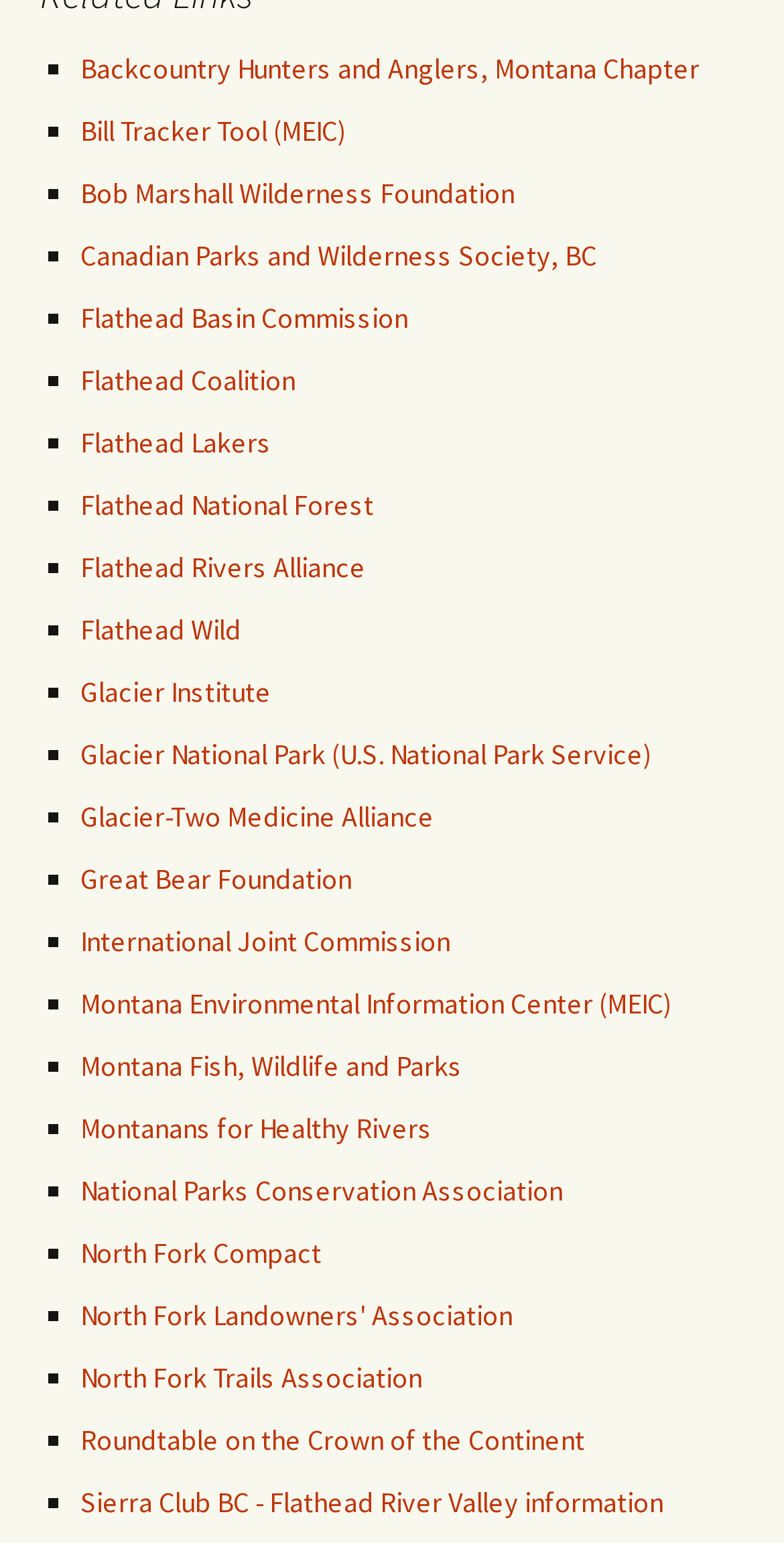What is the last organization listed?
Look at the screenshot and respond with a single word or phrase.

Sierra Club BC - Flathead River Valley information